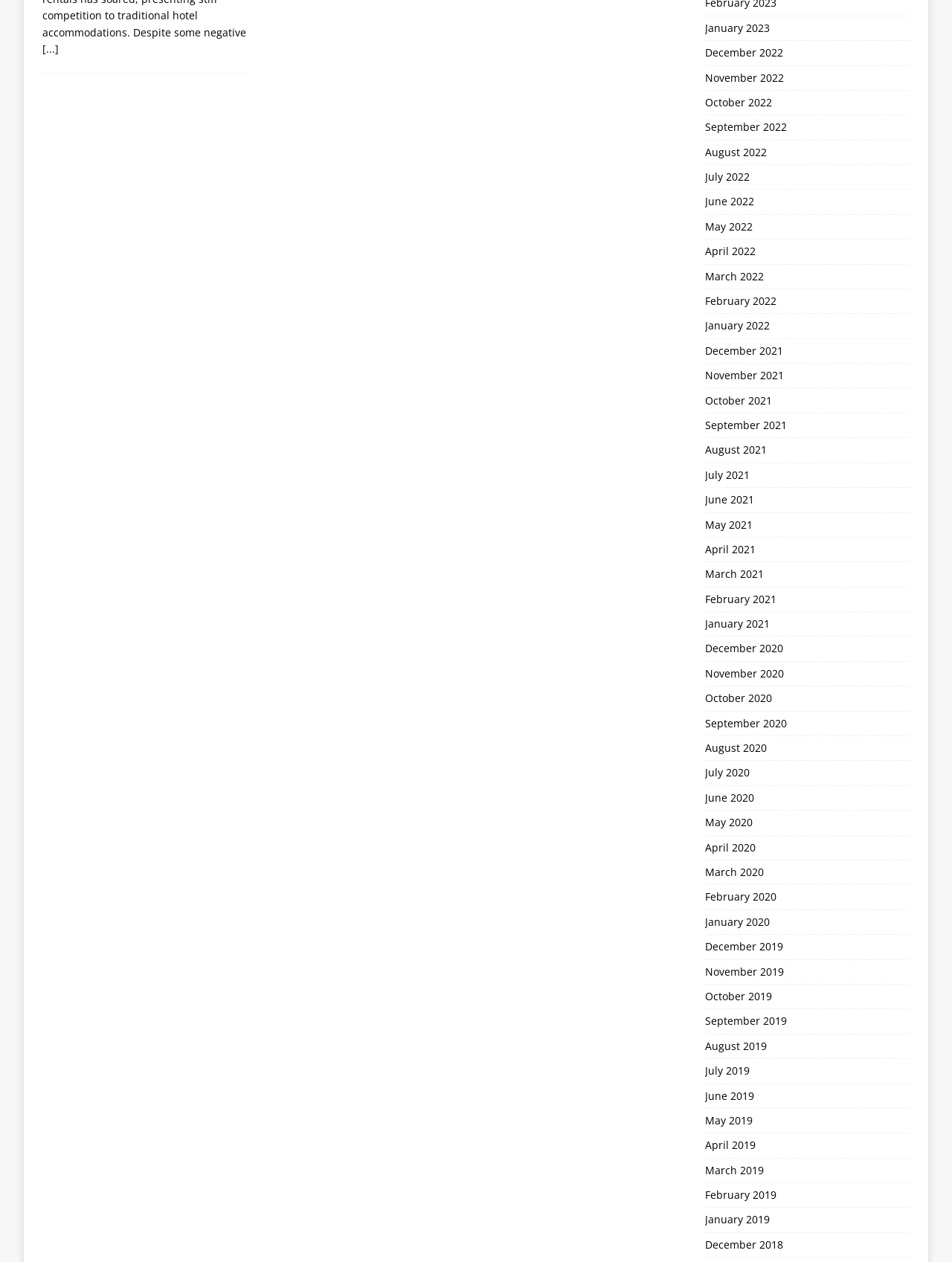How many months are listed in total?
Please utilize the information in the image to give a detailed response to the question.

I counted the number of links on the webpage, and there are 48 links, each representing a month from January 2018 to January 2023.